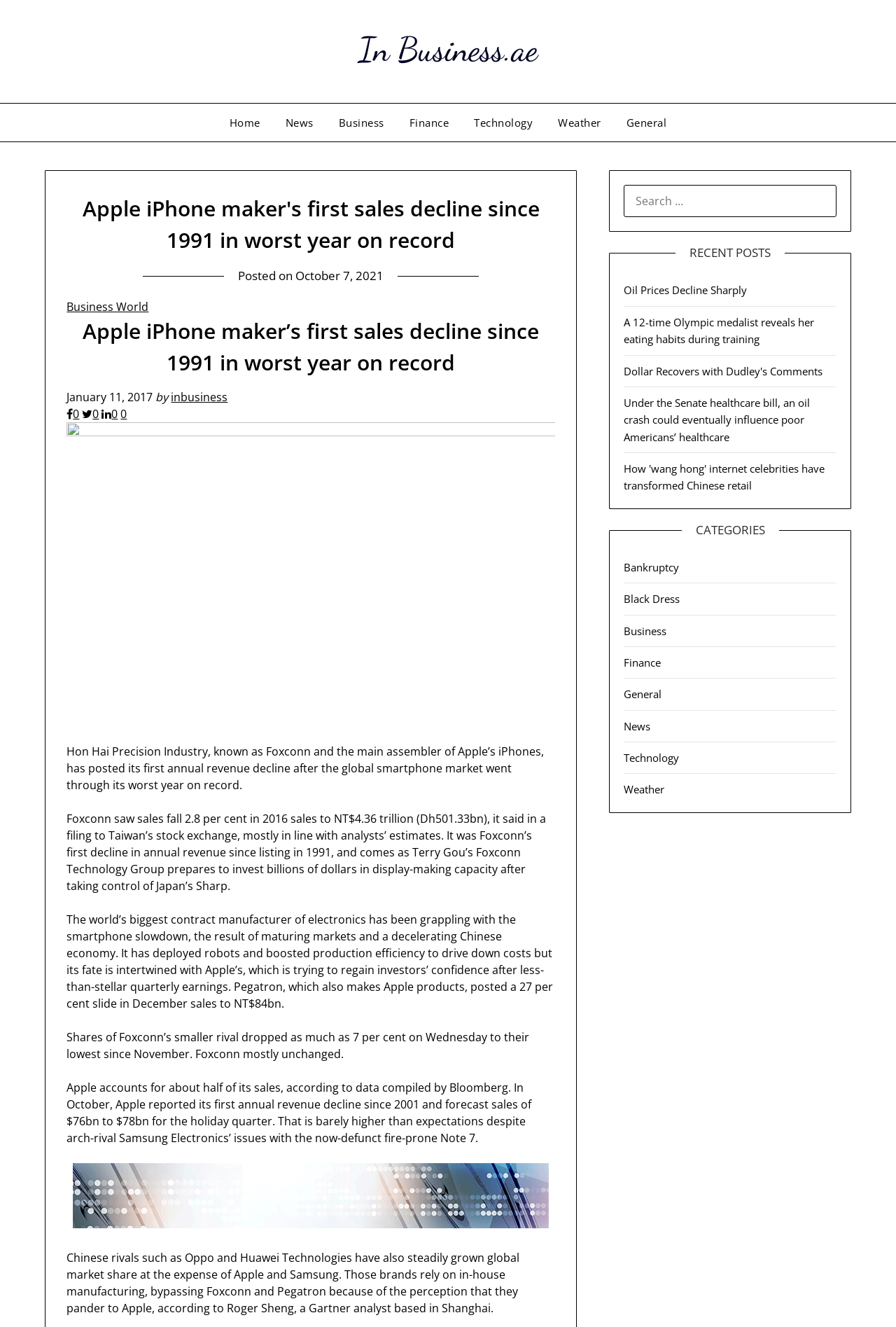Articulate a detailed summary of the webpage's content and design.

This webpage is about Apple iPhone maker Foxconn's first sales decline since 1991, with a focus on its worst year on record. At the top of the page, there is a navigation menu with links to "Home", "News", "Business", "Finance", "Technology", "Weather", and "General". Below the navigation menu, there is a header section with a heading that reads "Apple iPhone maker's first sales decline since 1991 in worst year on record". 

To the right of the header section, there is a link to "Business World" and a time stamp indicating when the article was posted. The main content of the webpage is divided into several paragraphs of text, with an image above the first paragraph. The text describes Foxconn's revenue decline, its impact on the global smartphone market, and how it relates to Apple's sales. There are also mentions of other companies, such as Pegatron and Samsung Electronics.

On the right-hand side of the page, there is a search bar with a label "SEARCH FOR:" and a list of recent posts with links to other news articles. Below the recent posts, there is a list of categories with links to topics such as "Bankruptcy", "Business", "Finance", "General", "News", "Technology", and "Weather".